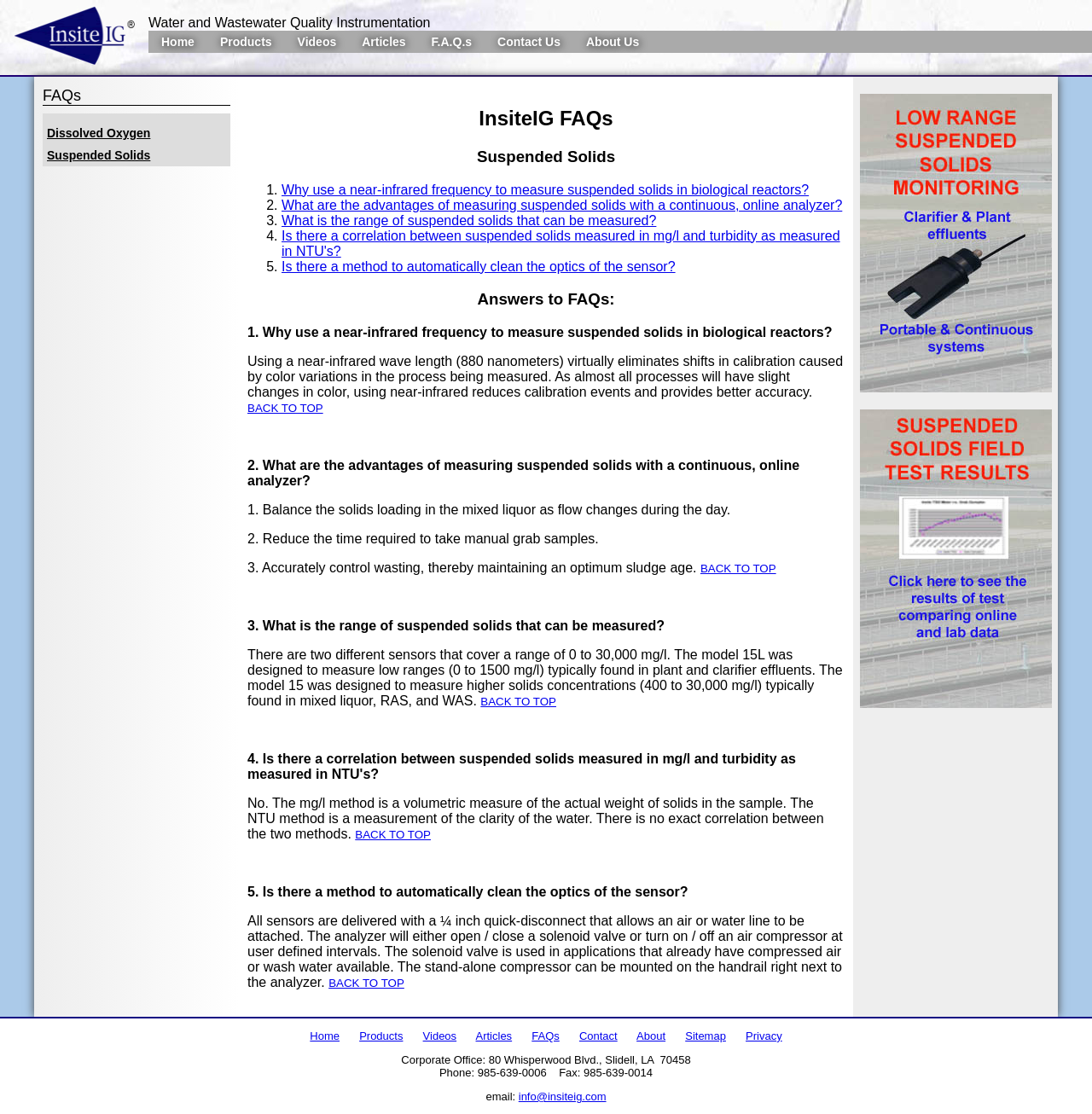Describe every aspect of the webpage comprehensively.

This webpage is about Insite Instrumentation Group, a company that provides water and wastewater quality instrumentation. At the top of the page, there is a logo image of the company, followed by a horizontal navigation menu with links to different sections of the website, including Home, Products, Videos, Articles, FAQs, Contact Us, and About Us.

Below the navigation menu, there is a heading "FAQs" and a button with the same label. Next to the button, there are two more buttons labeled "Dissolved Oxygen" and "Suspended Solids". These buttons likely filter the FAQs by topic.

The main content of the page is a list of FAQs related to Suspended Solids, with each question numbered and followed by a detailed answer. The questions include "Why use a near-infrared frequency to measure suspended solids in biological reactors?", "What are the advantages of measuring suspended solids with a continuous, online analyzer?", and "Is there a correlation between suspended solids measured in mg/l and turbidity as measured in NTU's?". Each answer is a paragraph of text that provides a detailed explanation.

To the right of the FAQs, there are two links, one to a "Low Range Suspended Solids Sensor" and another to "suspended solids sensor field tests results", each accompanied by an image.

At the bottom of the page, there is a footer section with a horizontal navigation menu that duplicates the links from the top of the page, as well as a section with the company's corporate office address, phone number, fax number, and email address.